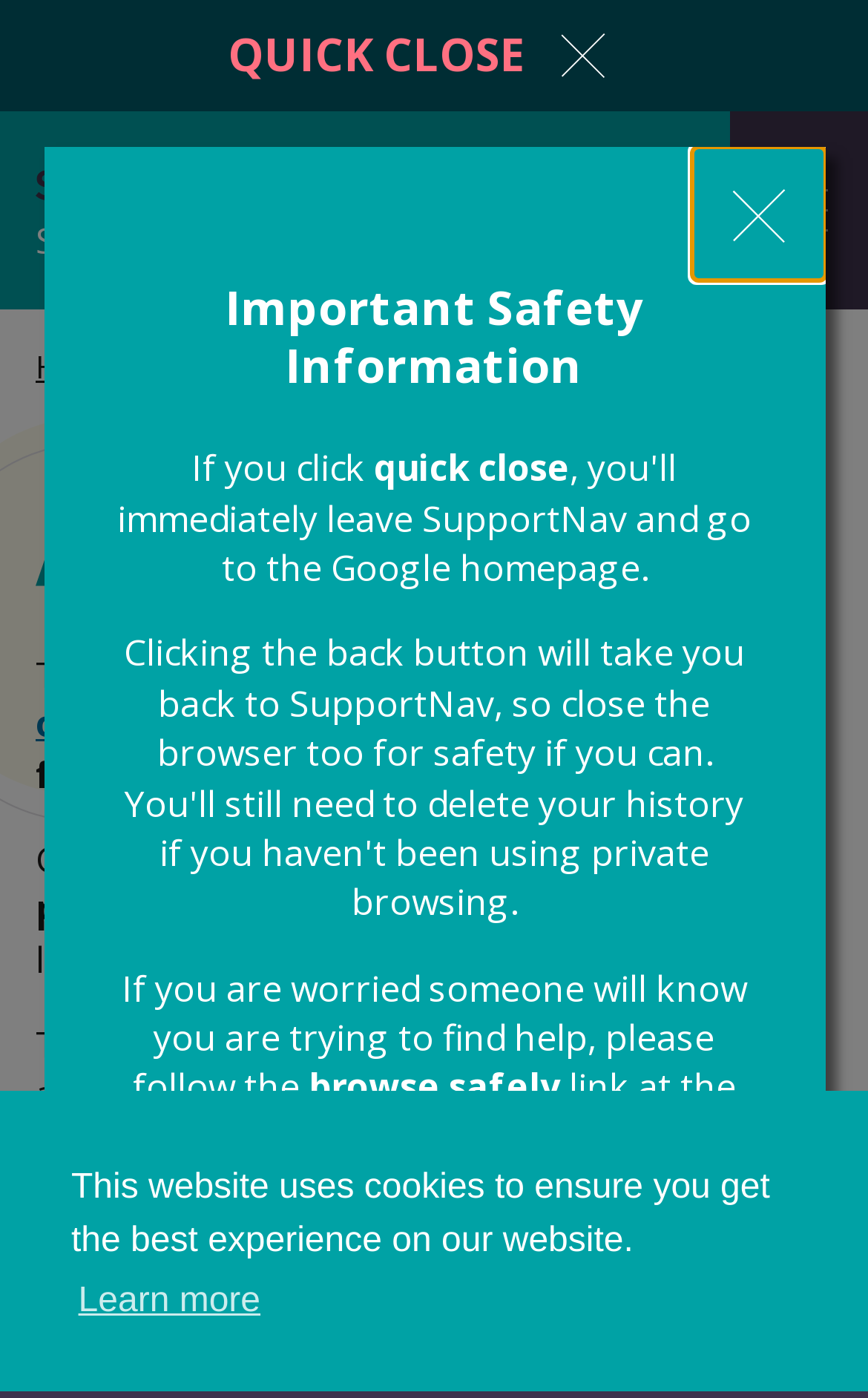What is the alternative to applying for a court order?
Can you offer a detailed and complete answer to this question?

The webpage provides a link 'Report abuse to the police', which suggests that individuals may have the option to report abuse to the authorities instead of applying for a court order, although the webpage primarily focuses on the process of applying for a court order.